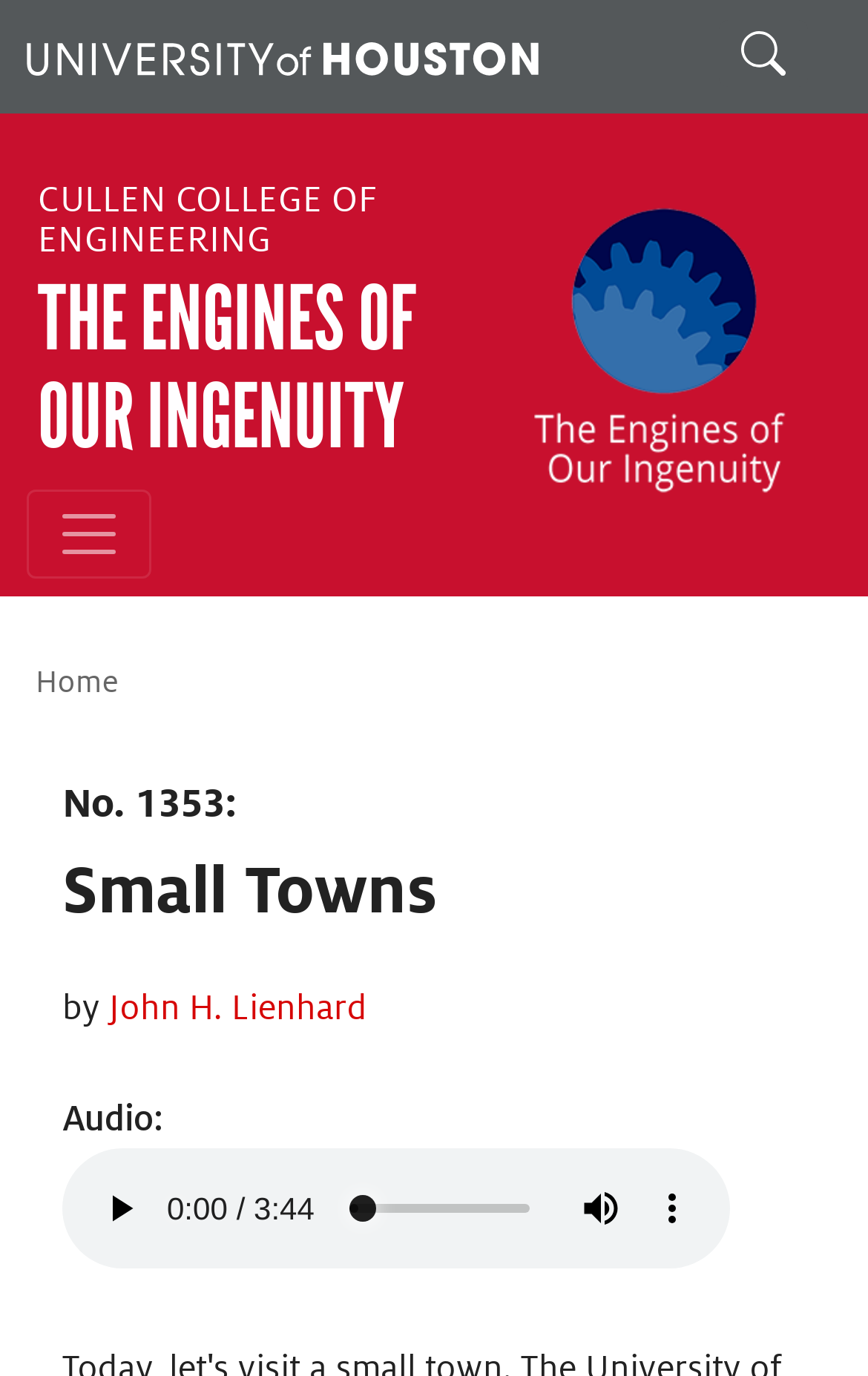Could you indicate the bounding box coordinates of the region to click in order to complete this instruction: "Go to the Cullen College of Engineering page".

[0.044, 0.131, 0.436, 0.189]